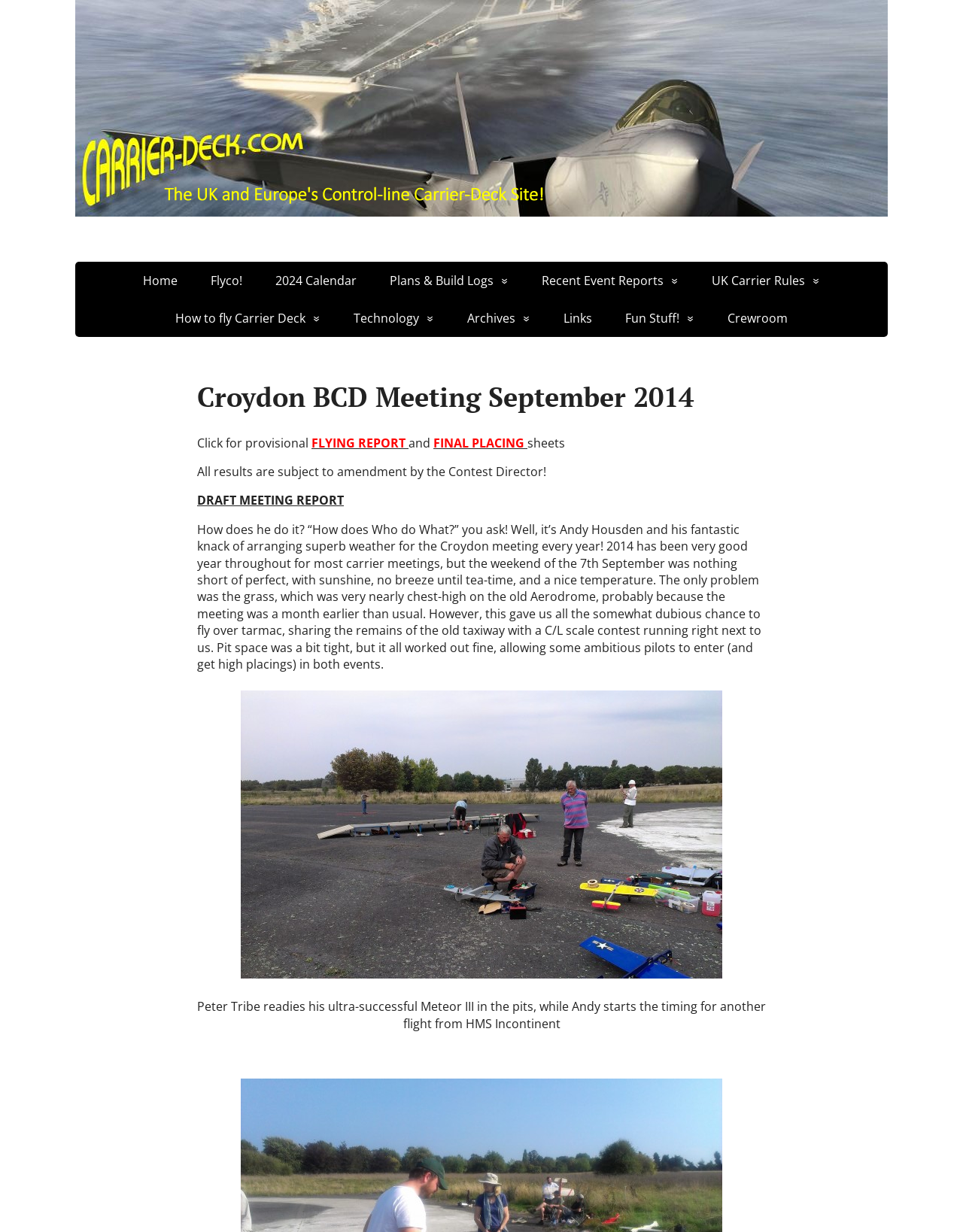Your task is to find and give the main heading text of the webpage.

Croydon BCD Meeting September 2014